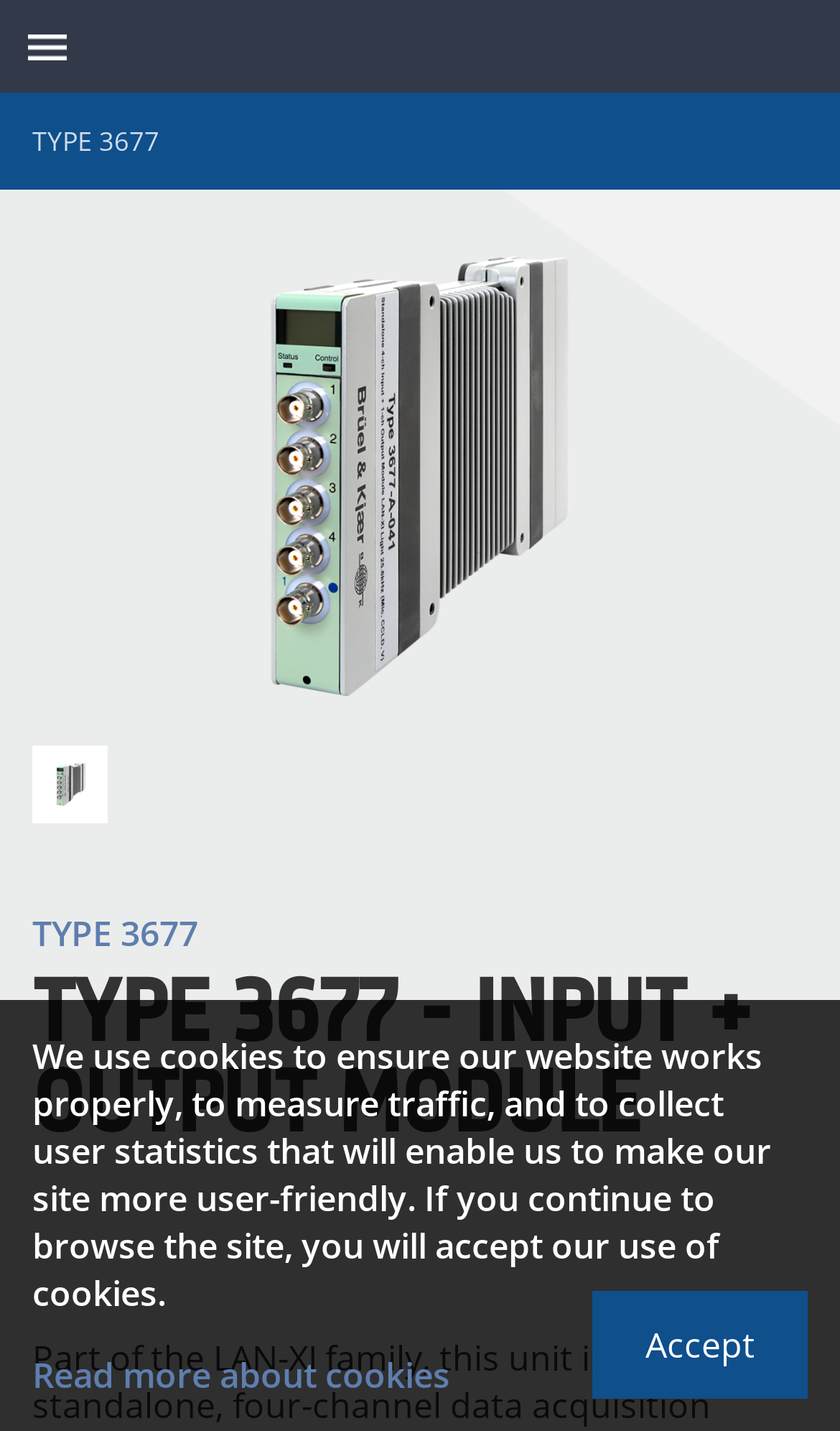What is the website merging with?
Use the information from the screenshot to give a comprehensive response to the question.

The website is merging with hbkworld.com, as stated in the StaticText 'We will be moving the content on this site to www.hbkworld.com soon...'.